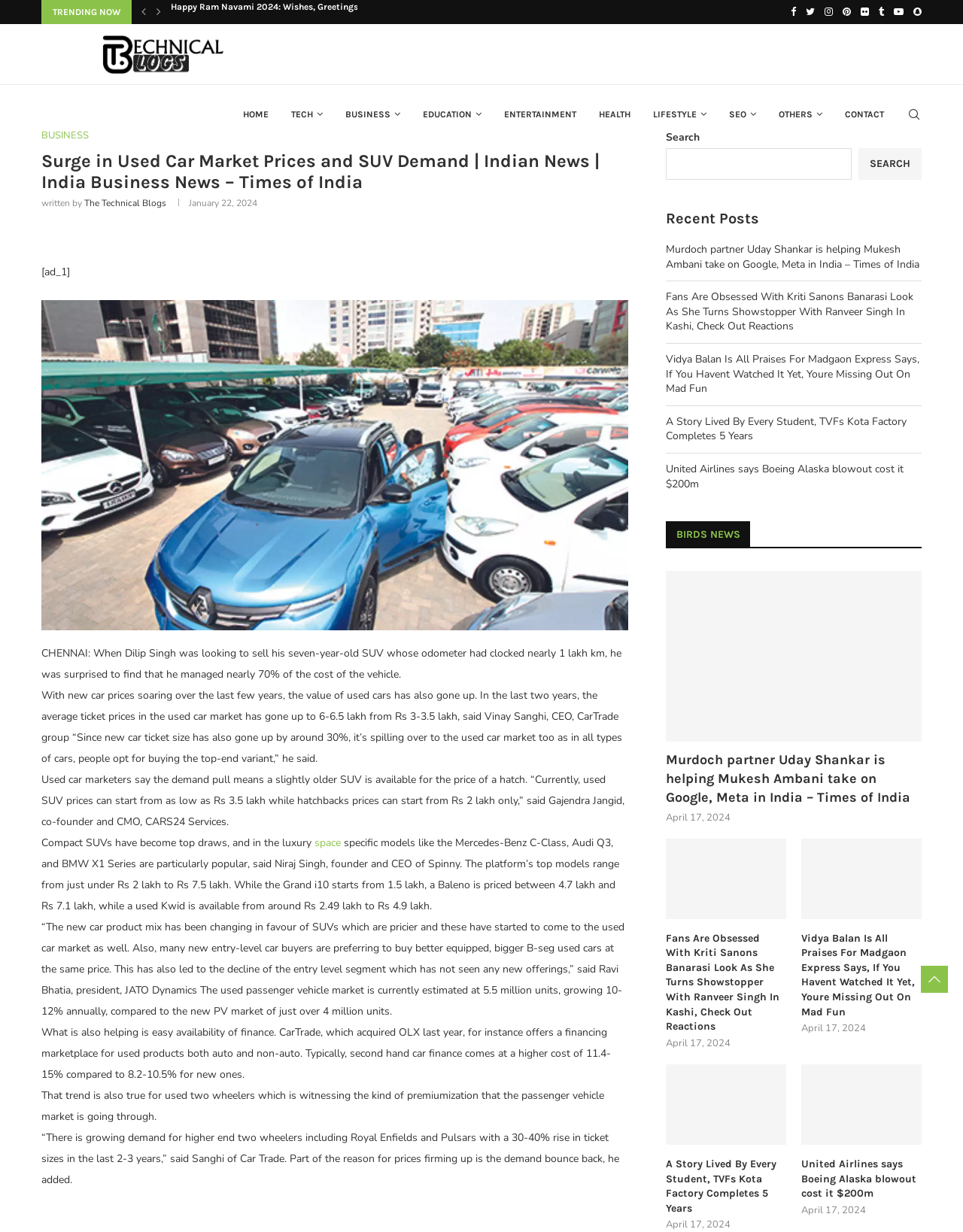Identify the bounding box for the UI element specified in this description: "parent_node: SEARCH name="s"". The coordinates must be four float numbers between 0 and 1, formatted as [left, top, right, bottom].

[0.691, 0.12, 0.885, 0.146]